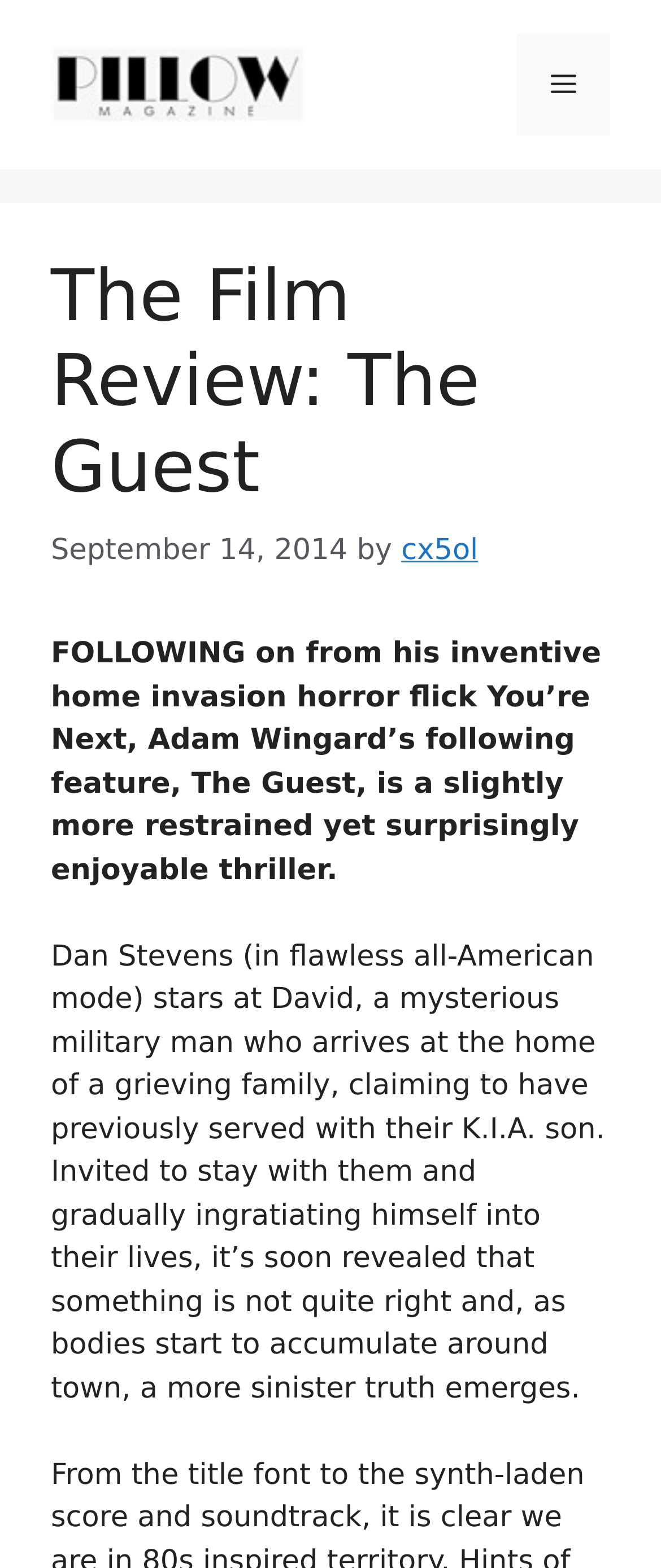Locate the primary headline on the webpage and provide its text.

The Film Review: The Guest